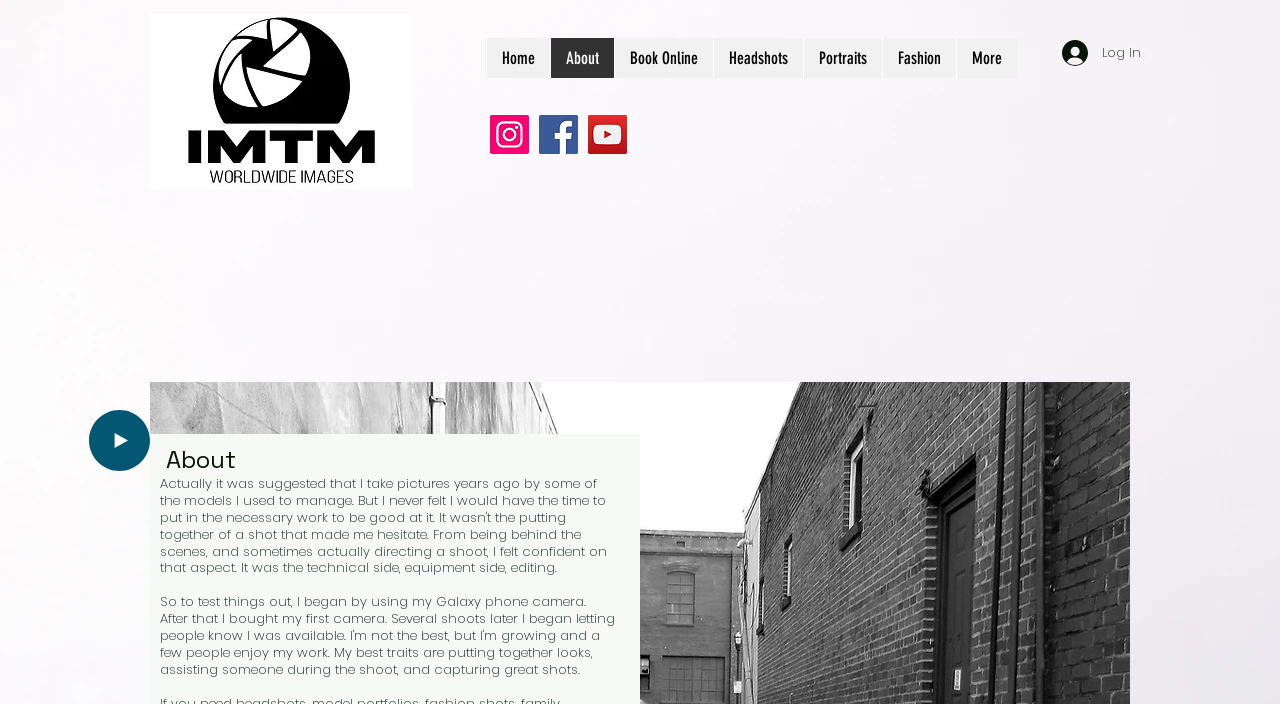Determine the bounding box coordinates for the element that should be clicked to follow this instruction: "Play the video". The coordinates should be given as four float numbers between 0 and 1, in the format [left, top, right, bottom].

[0.07, 0.582, 0.117, 0.669]